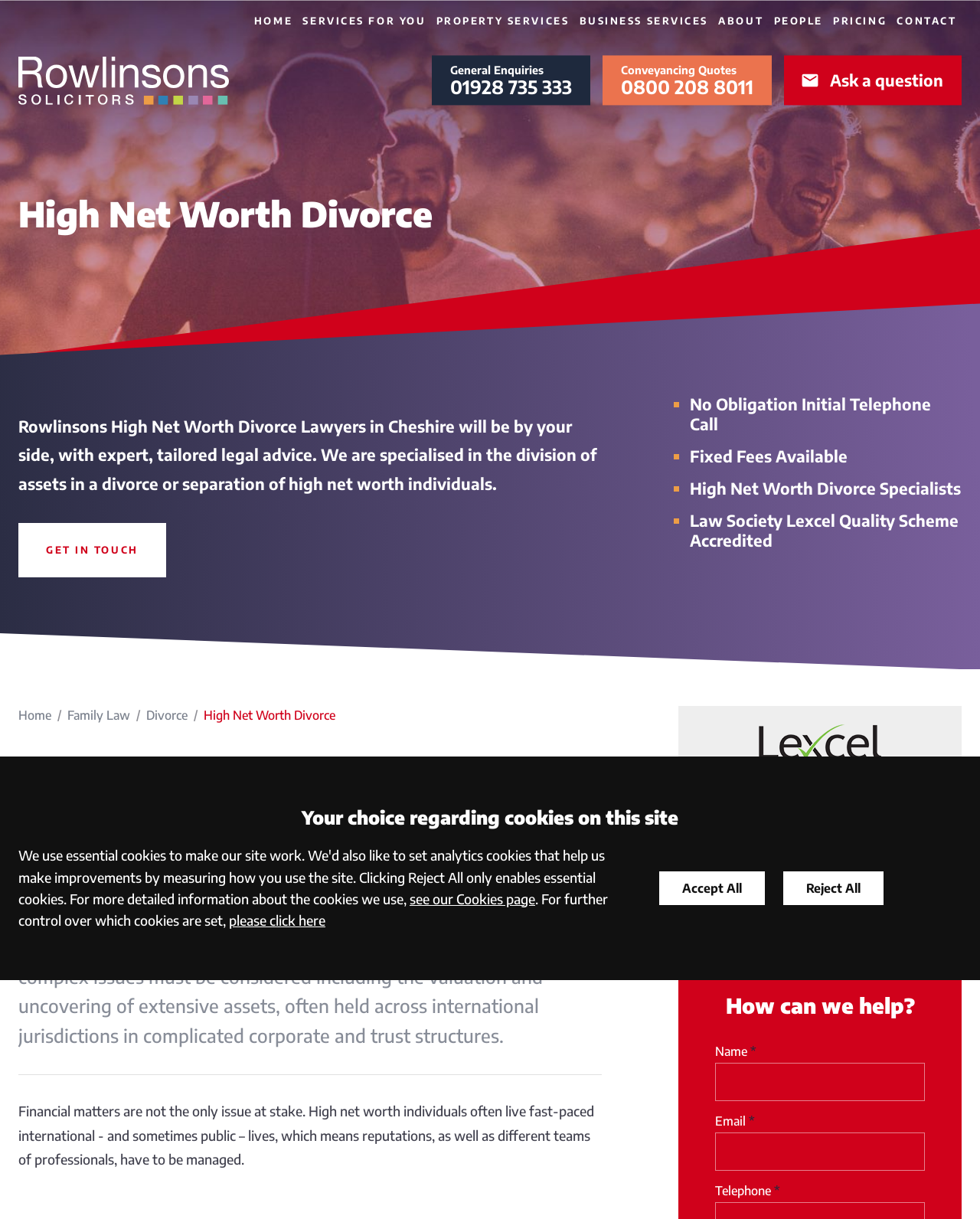Please identify the bounding box coordinates of the element's region that needs to be clicked to fulfill the following instruction: "Get in touch". The bounding box coordinates should consist of four float numbers between 0 and 1, i.e., [left, top, right, bottom].

[0.019, 0.429, 0.169, 0.474]